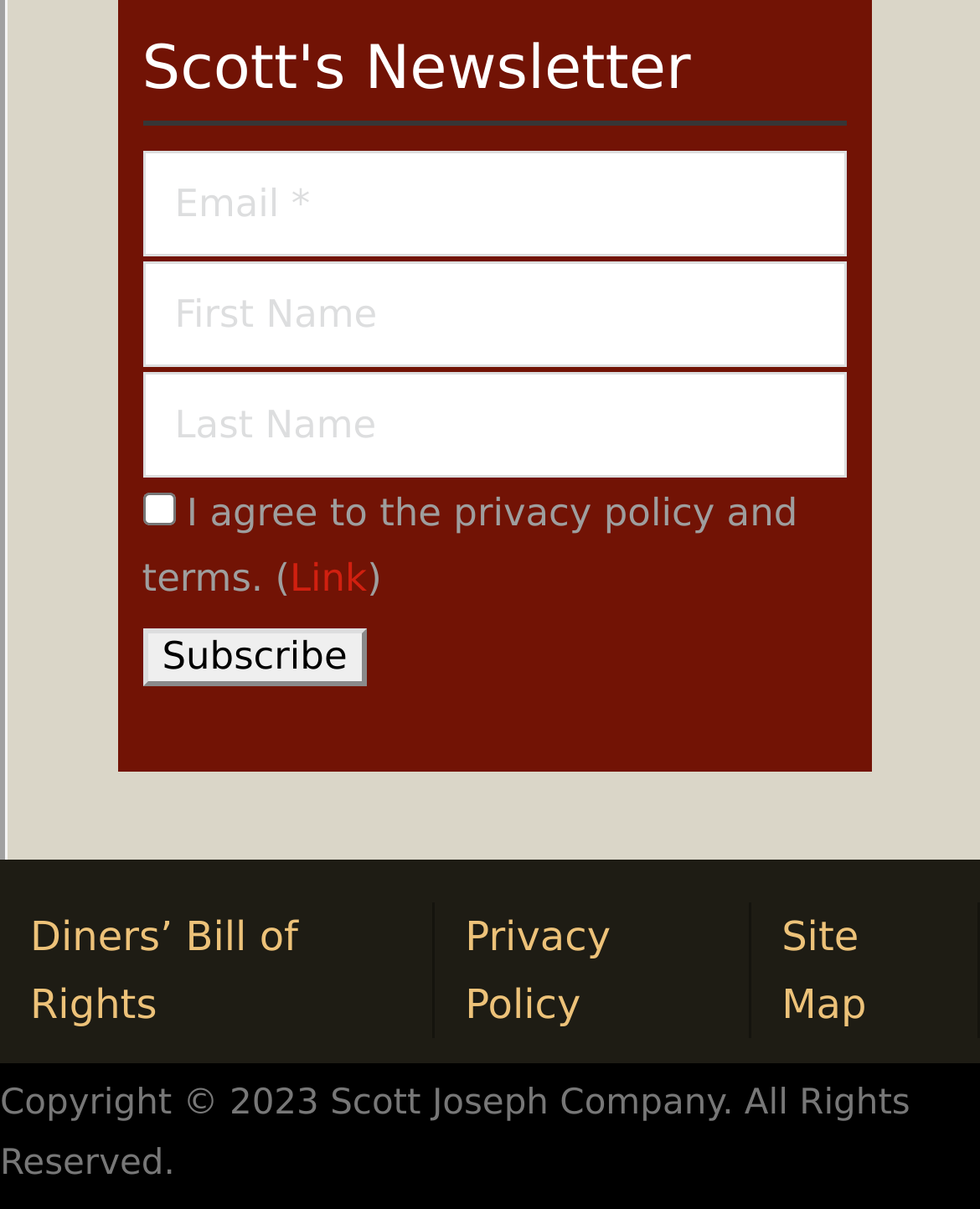Find the bounding box coordinates of the area that needs to be clicked in order to achieve the following instruction: "Enter email address". The coordinates should be specified as four float numbers between 0 and 1, i.e., [left, top, right, bottom].

[0.145, 0.125, 0.863, 0.212]